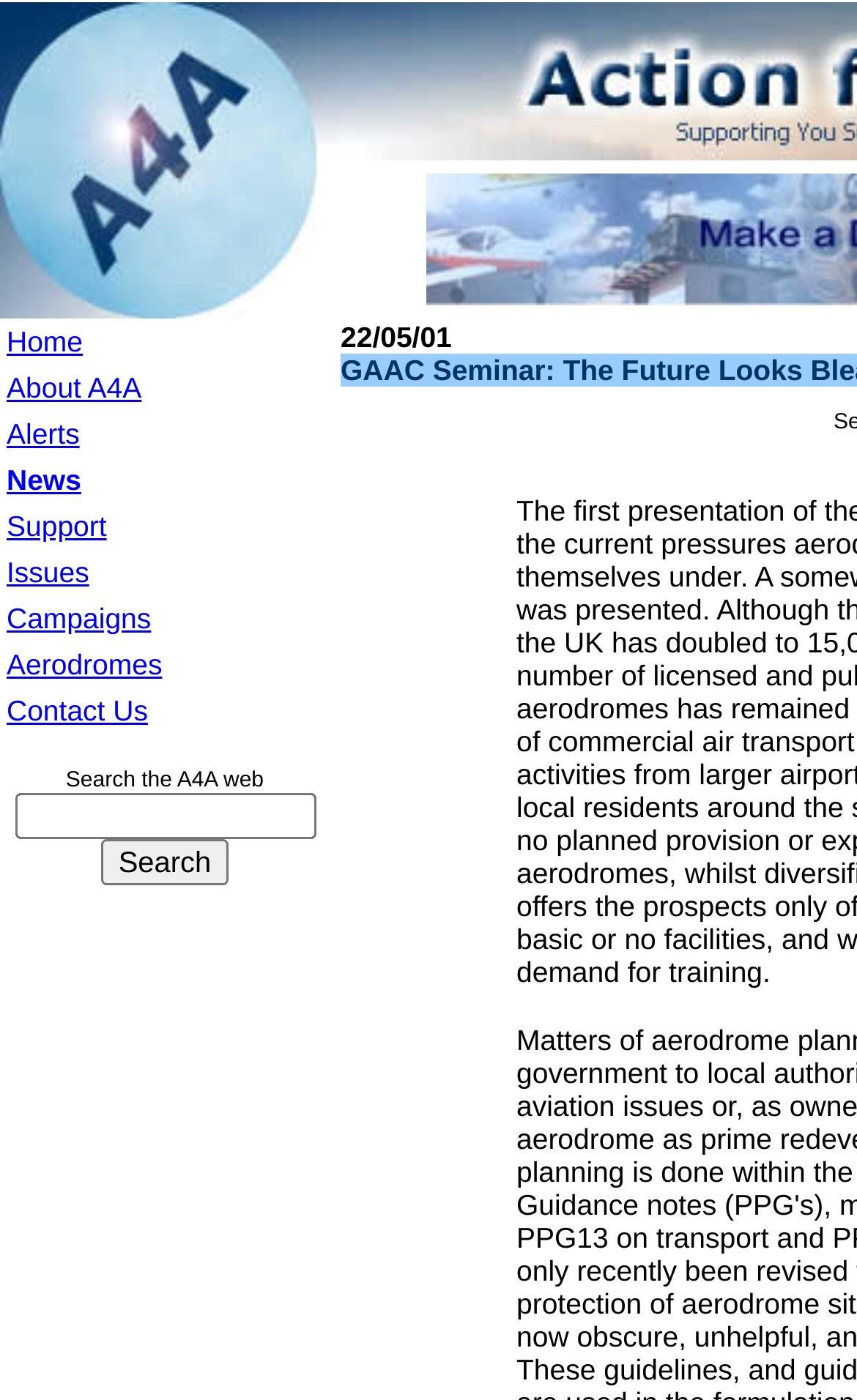What is the function of the button on the webpage?
Based on the image content, provide your answer in one word or a short phrase.

Search